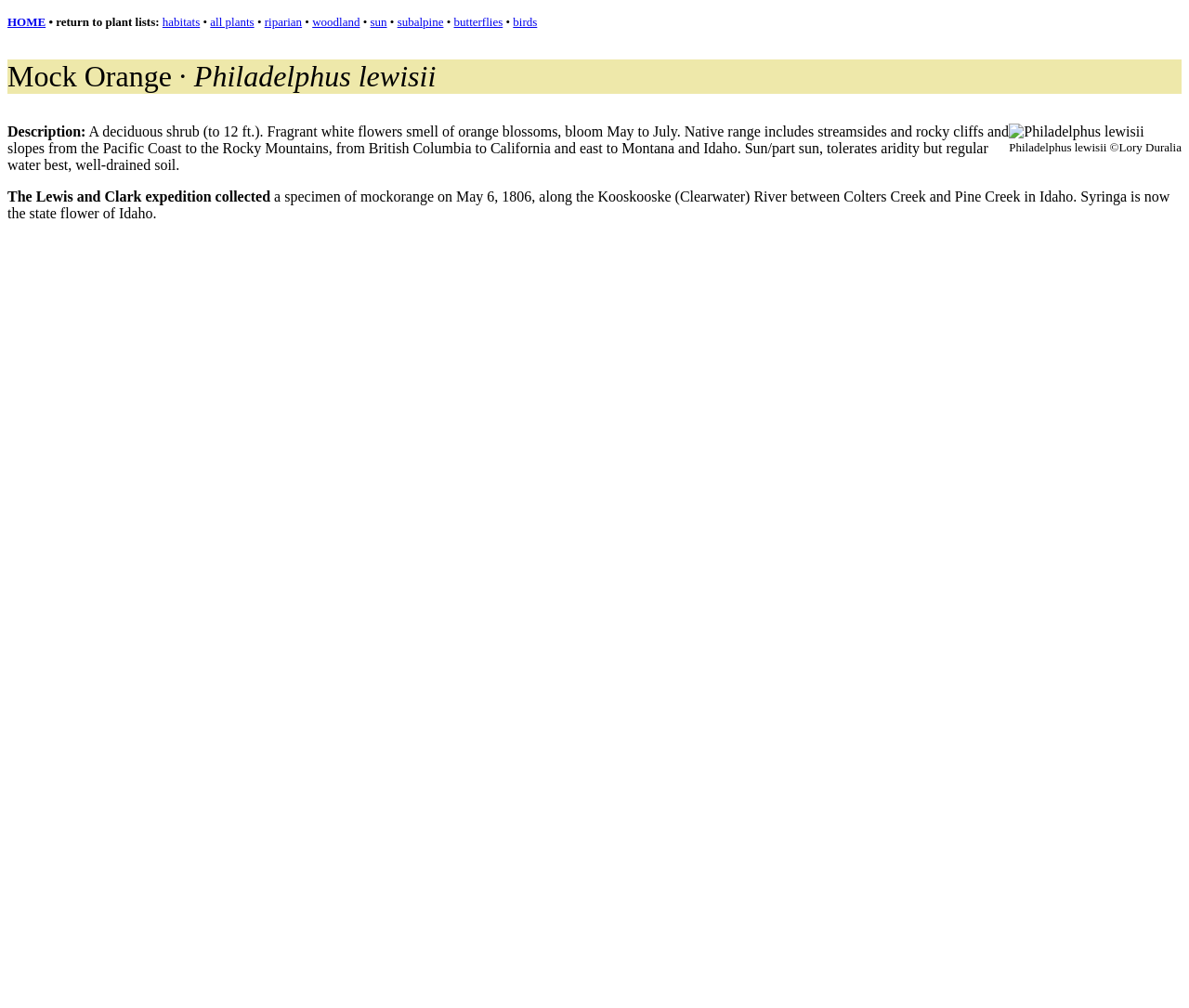Please identify the bounding box coordinates for the region that you need to click to follow this instruction: "learn about riparian".

[0.222, 0.015, 0.254, 0.029]